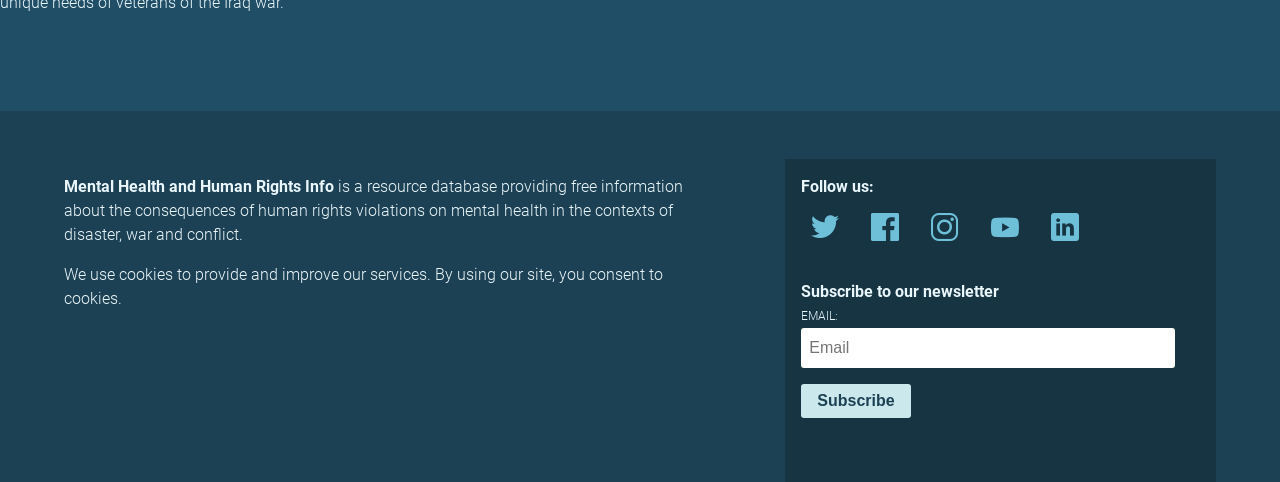Locate the bounding box of the UI element described in the following text: "parent_node: Follow us:".

[0.813, 0.445, 0.845, 0.501]